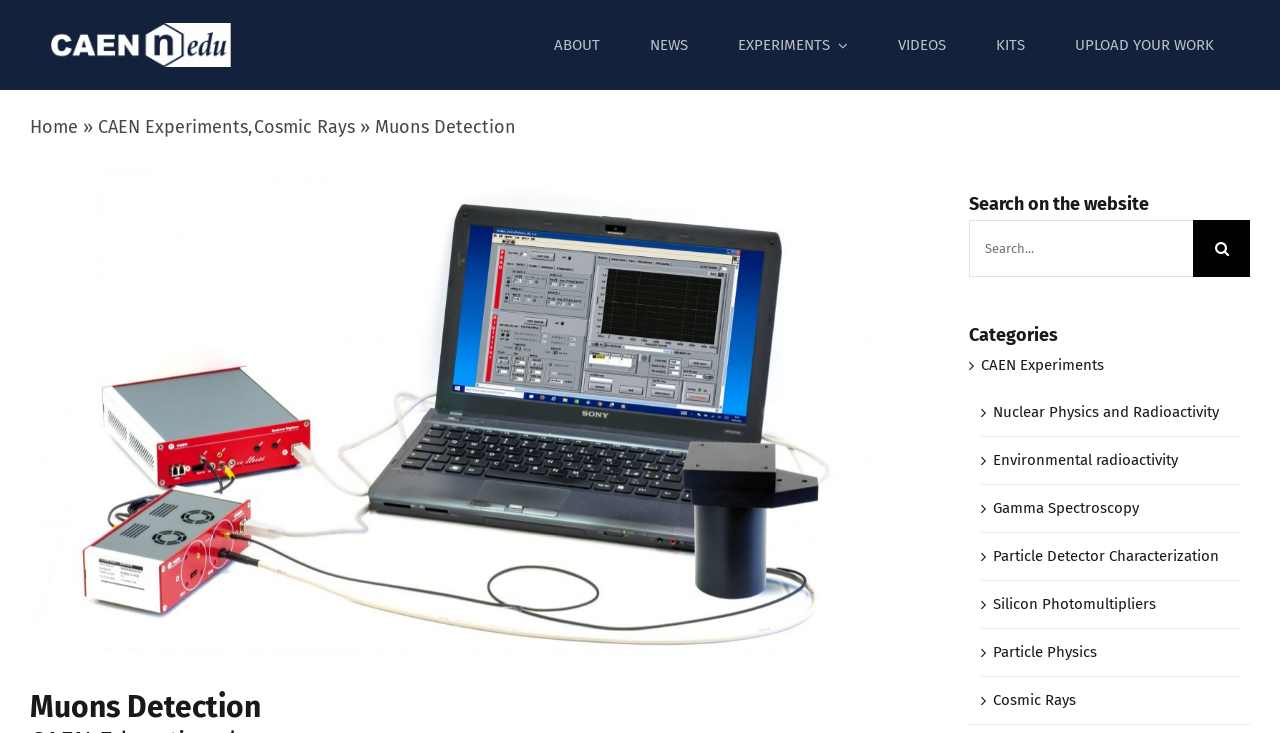Identify the bounding box coordinates of the area that should be clicked in order to complete the given instruction: "Go to the Cosmic Rays page". The bounding box coordinates should be four float numbers between 0 and 1, i.e., [left, top, right, bottom].

[0.199, 0.158, 0.278, 0.188]